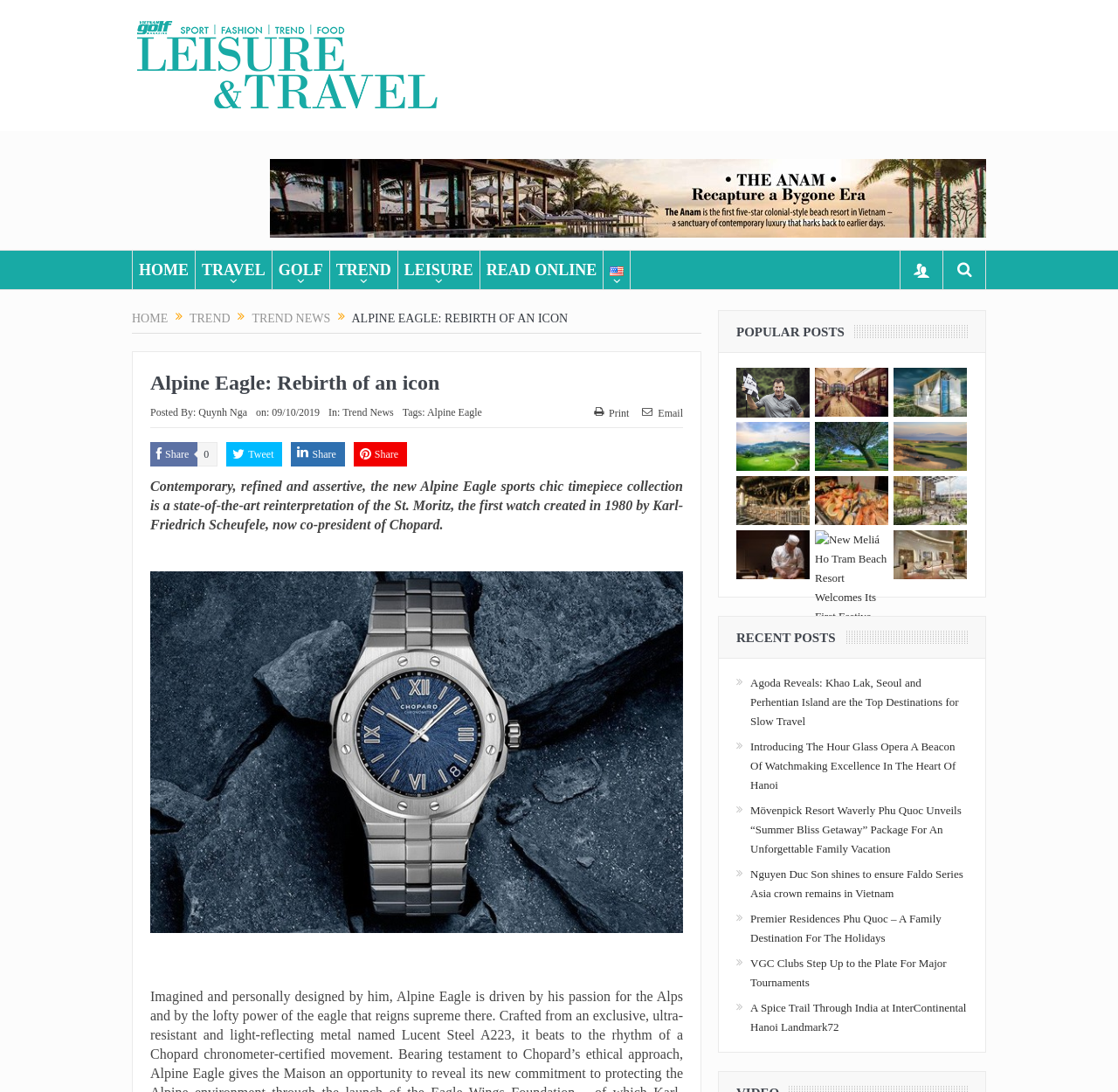Identify the bounding box coordinates of the section that should be clicked to achieve the task described: "View the 'POPULAR POSTS'".

[0.659, 0.298, 0.866, 0.31]